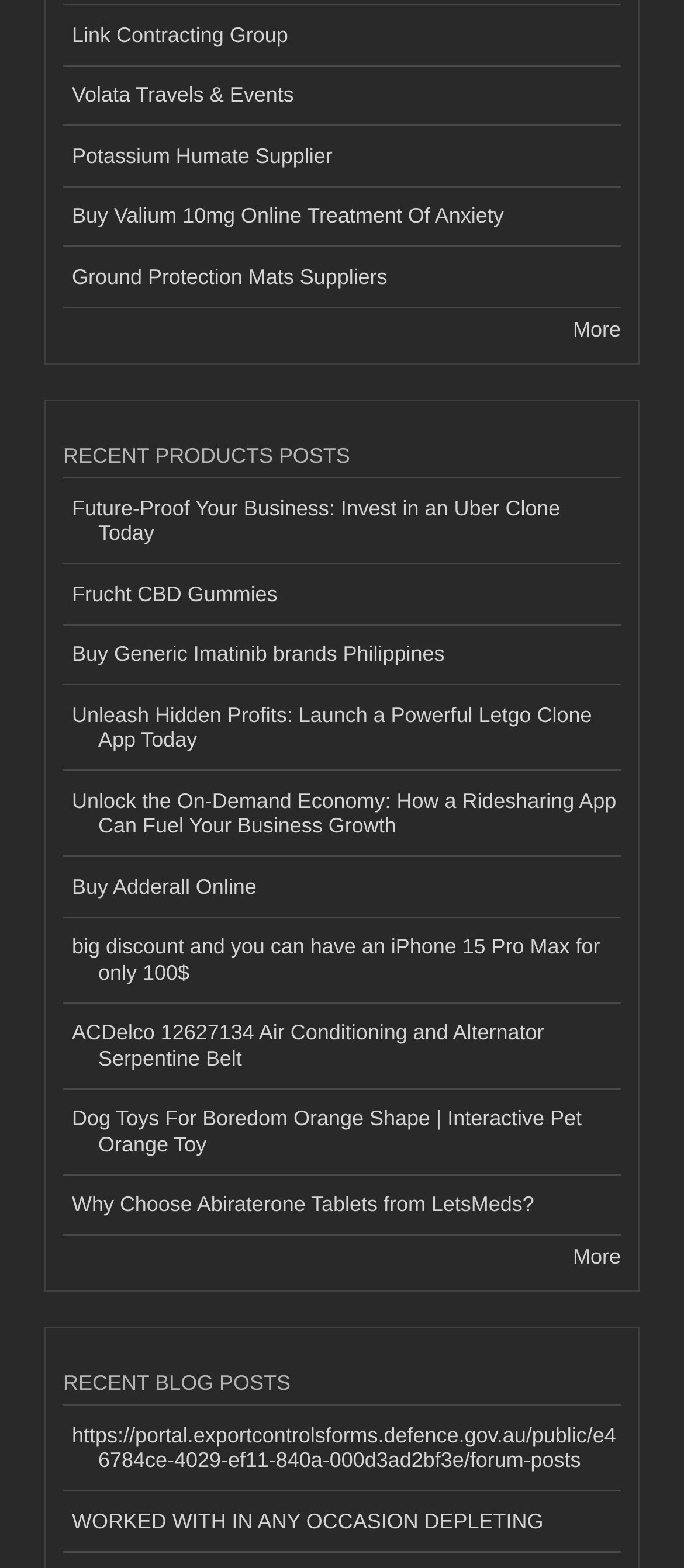Use a single word or phrase to answer the question:
What is the title of the second section on the webpage?

RECENT BLOG POSTS